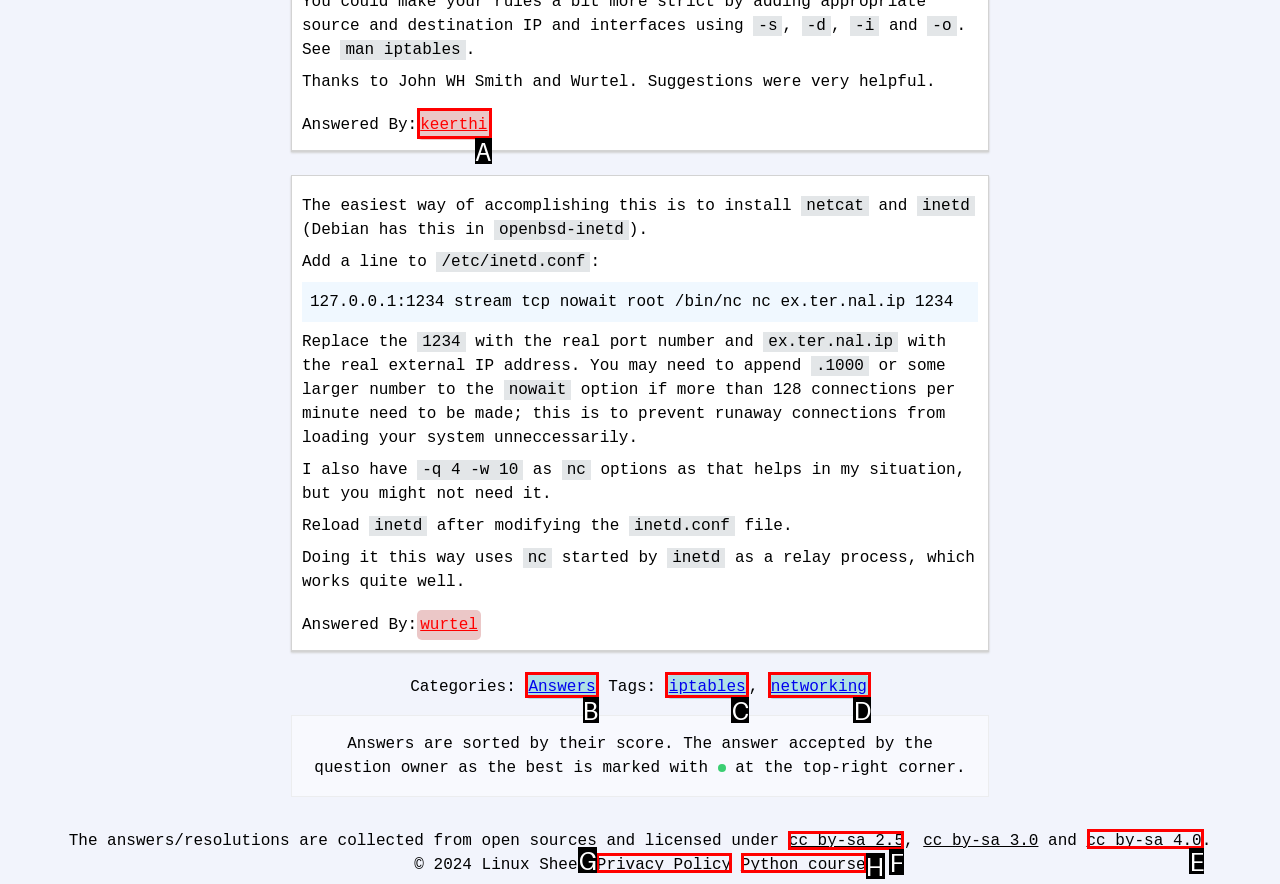Based on the choices marked in the screenshot, which letter represents the correct UI element to perform the task: Click the link 'cc by-sa 2.5'?

F